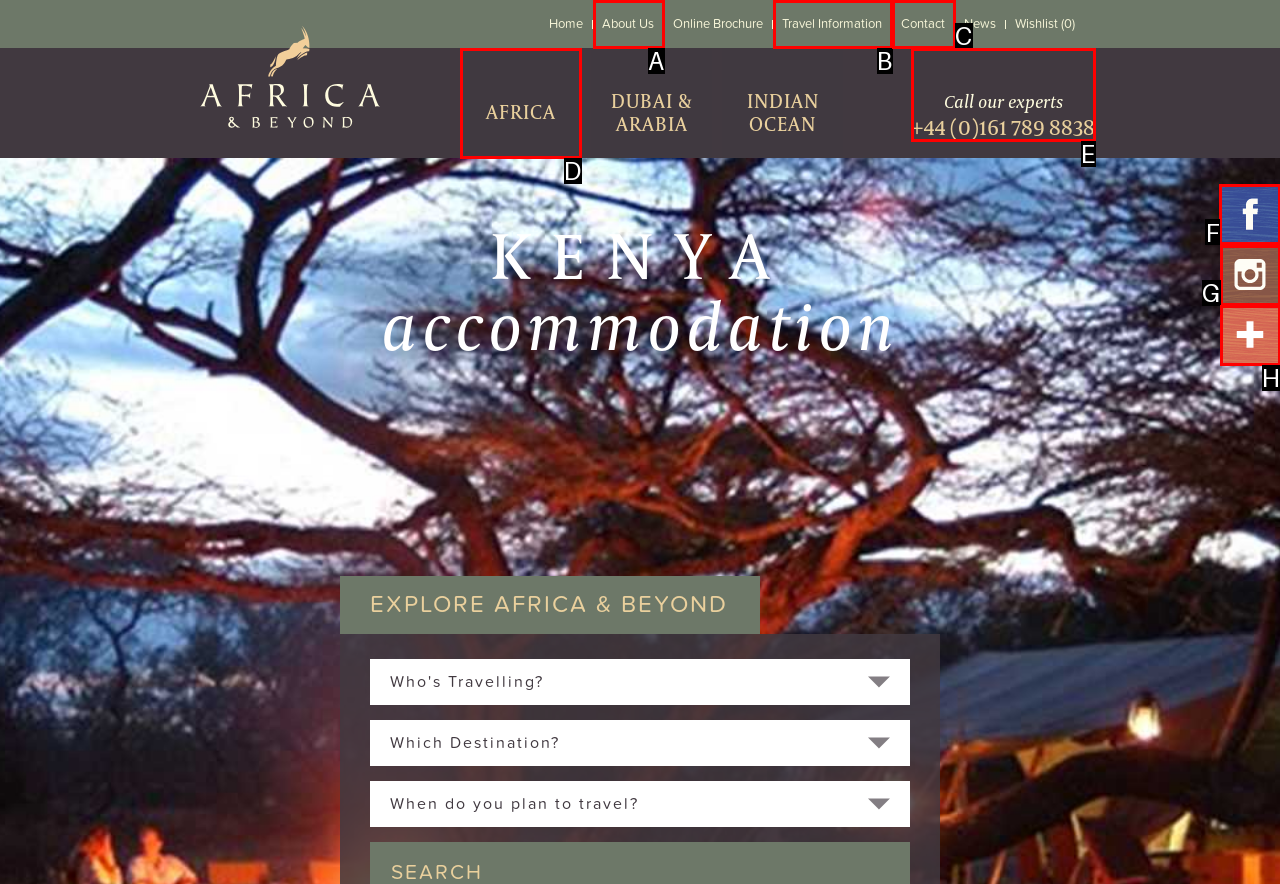Specify which element within the red bounding boxes should be clicked for this task: View Facebook page Respond with the letter of the correct option.

F